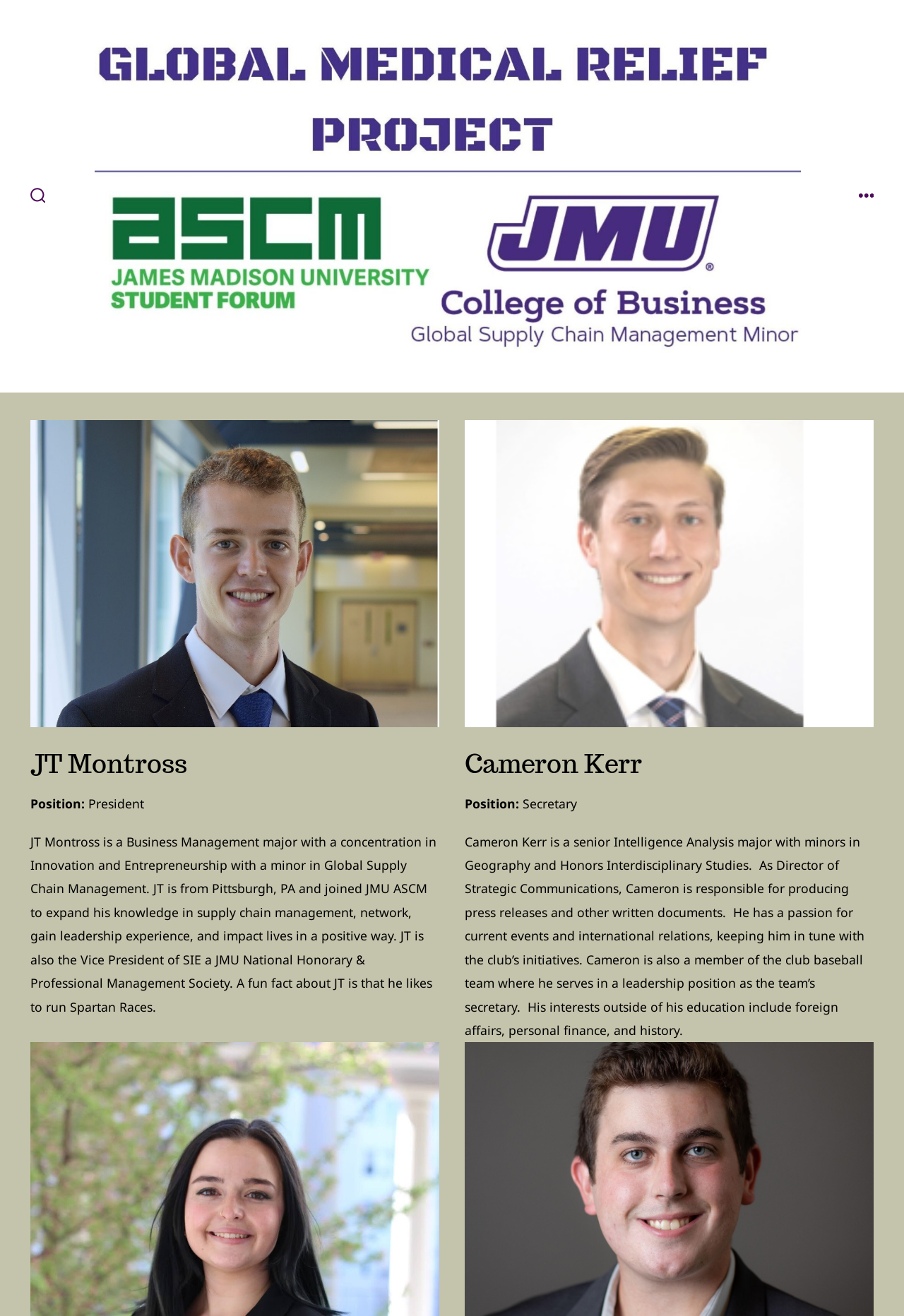What is Cameron Kerr's major?
From the image, provide a succinct answer in one word or a short phrase.

Intelligence Analysis